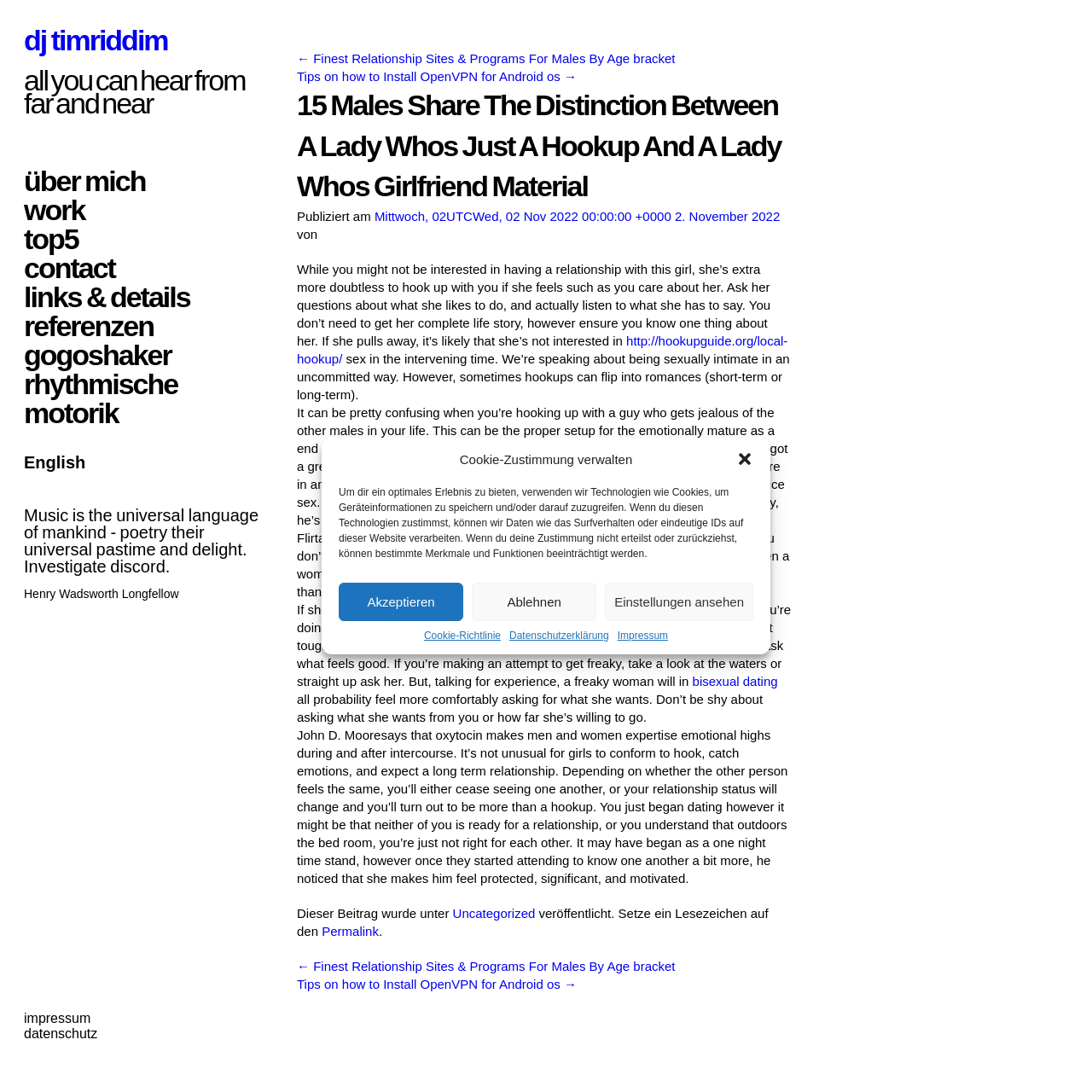Please reply with a single word or brief phrase to the question: 
What is the author's opinion about hookups?

Neutral